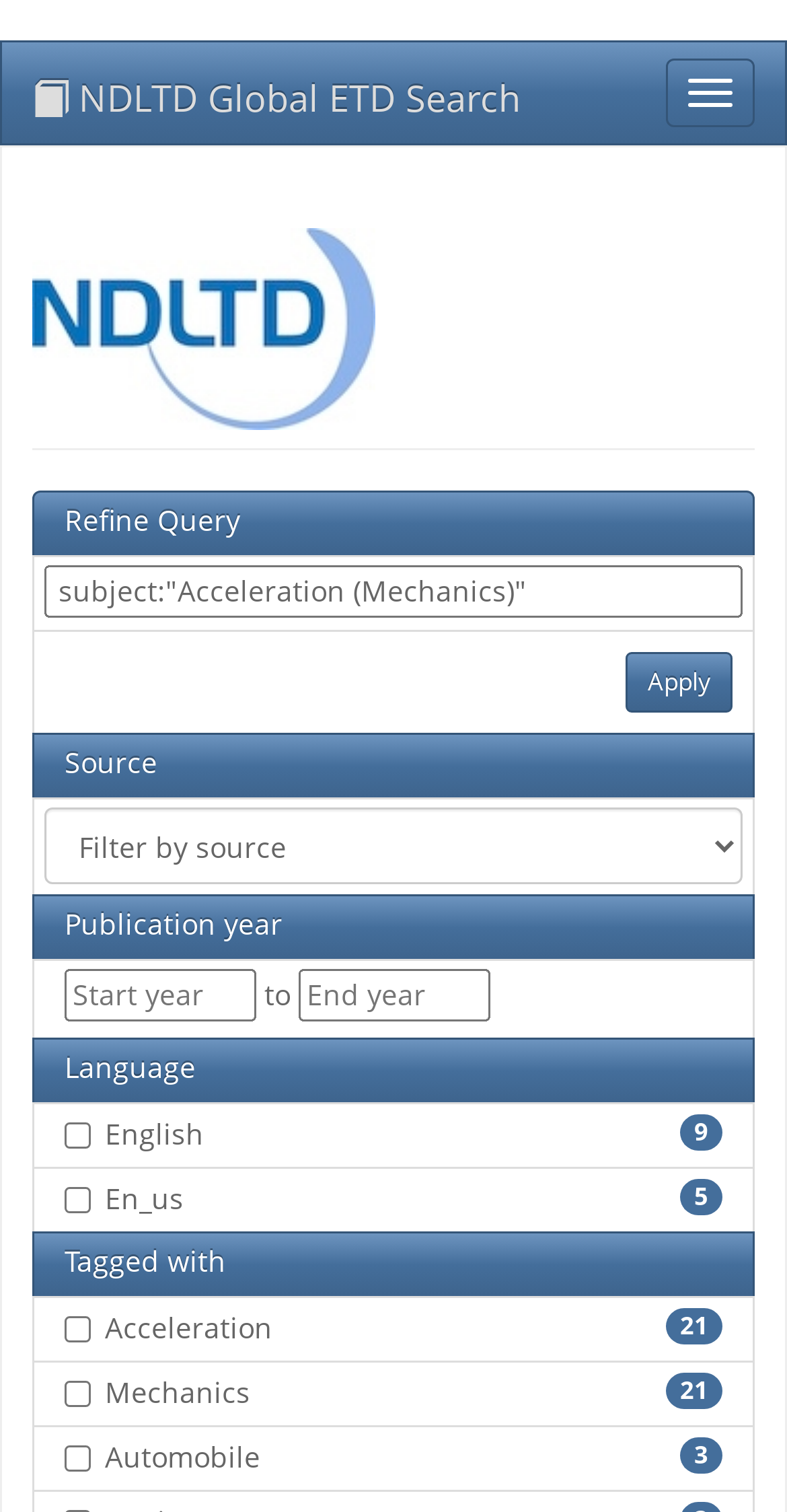Identify the bounding box coordinates of the element that should be clicked to fulfill this task: "Search for ETDs". The coordinates should be provided as four float numbers between 0 and 1, i.e., [left, top, right, bottom].

[0.056, 0.374, 0.944, 0.409]